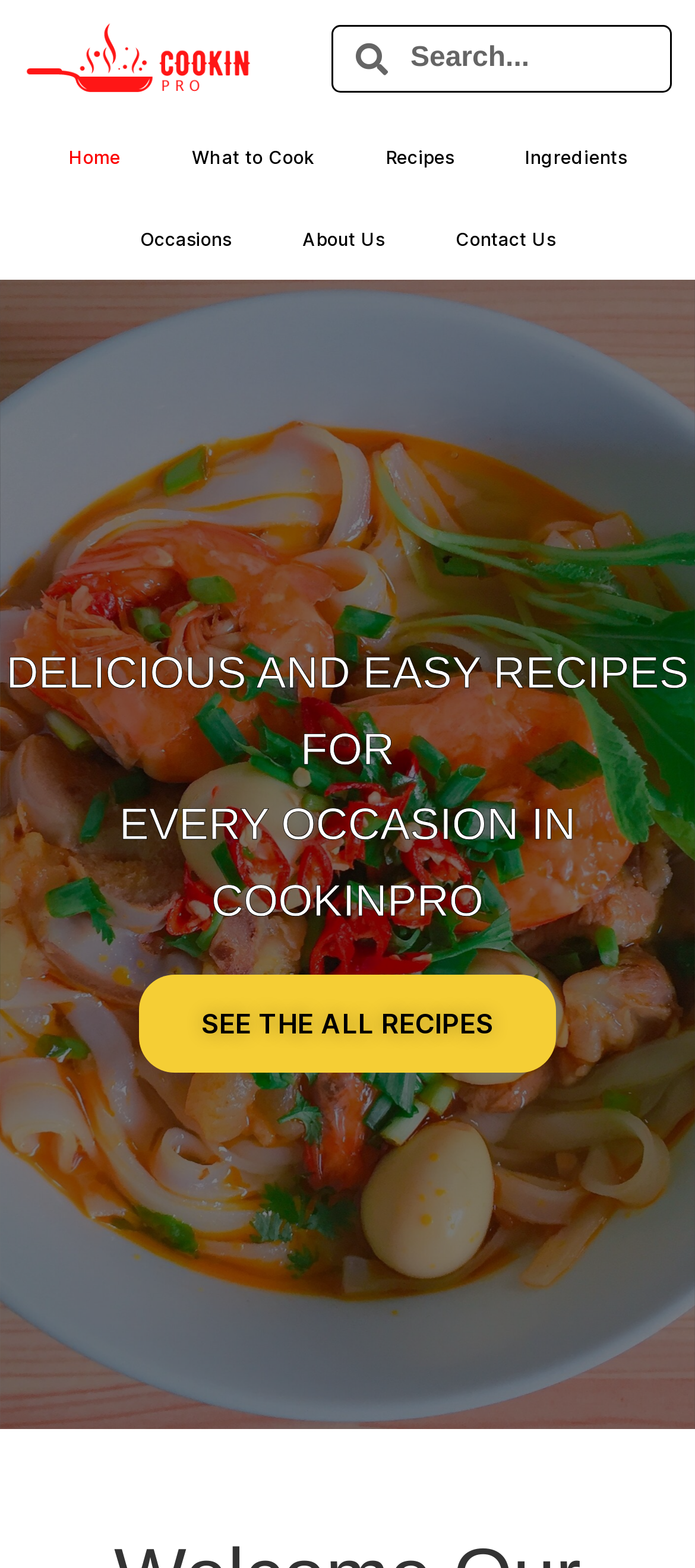Given the element description SEE THE ALL RECIPES, identify the bounding box coordinates for the UI element on the webpage screenshot. The format should be (top-left x, top-left y, bottom-right x, bottom-right y), with values between 0 and 1.

[0.2, 0.622, 0.8, 0.684]